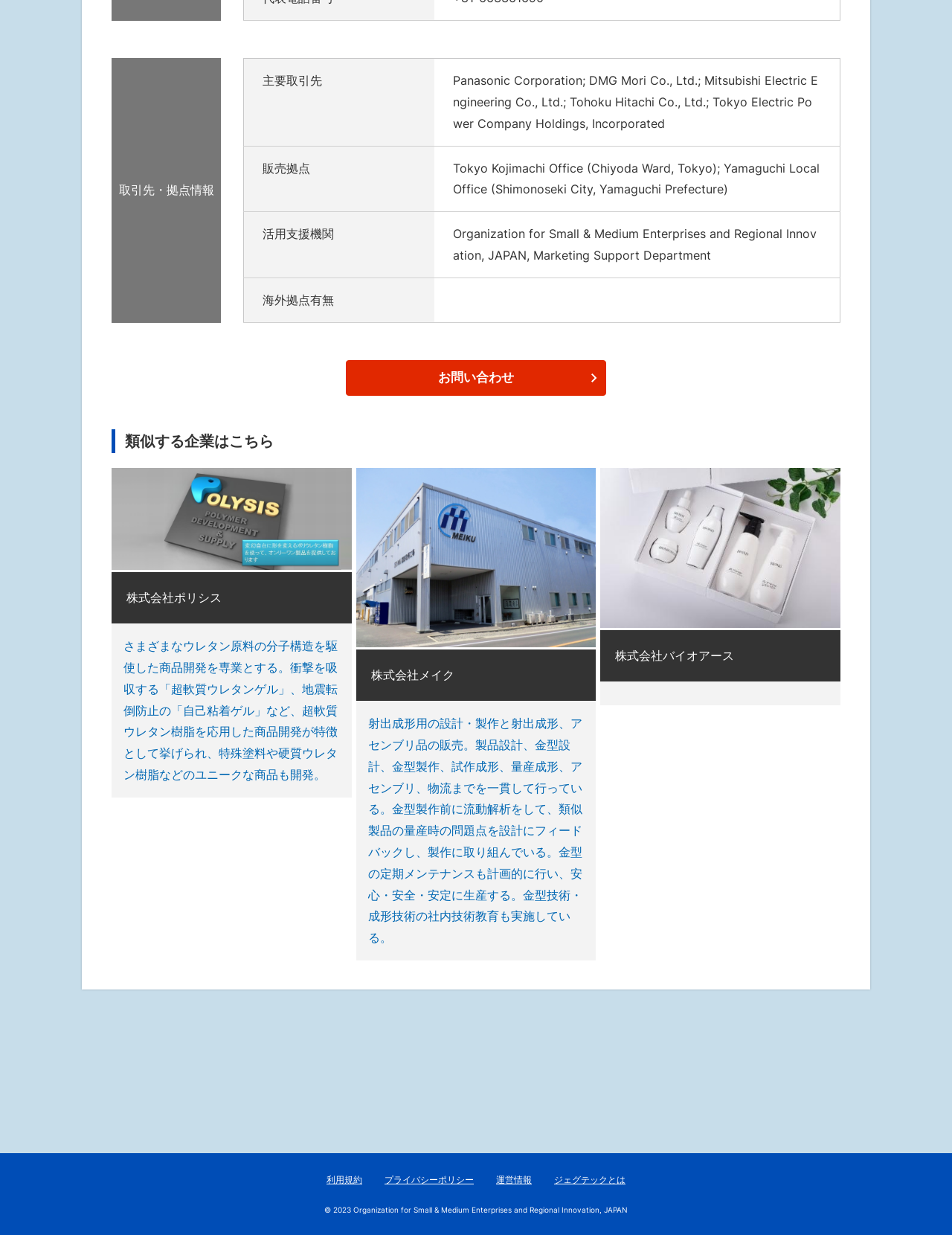Identify the bounding box coordinates of the clickable region necessary to fulfill the following instruction: "Visit the '運営情報' page". The bounding box coordinates should be four float numbers between 0 and 1, i.e., [left, top, right, bottom].

[0.521, 0.951, 0.559, 0.96]